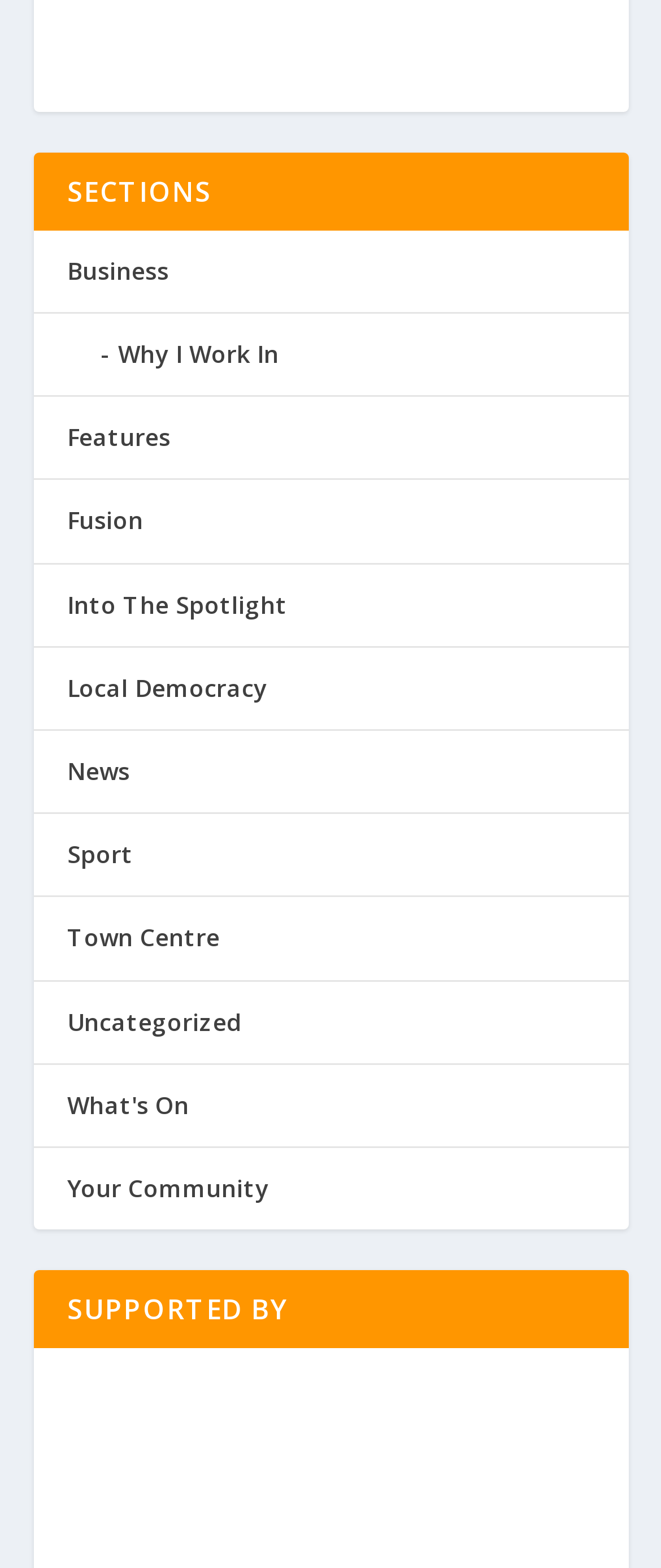Locate the UI element described by What's On and provide its bounding box coordinates. Use the format (top-left x, top-left y, bottom-right x, bottom-right y) with all values as floating point numbers between 0 and 1.

[0.101, 0.694, 0.286, 0.715]